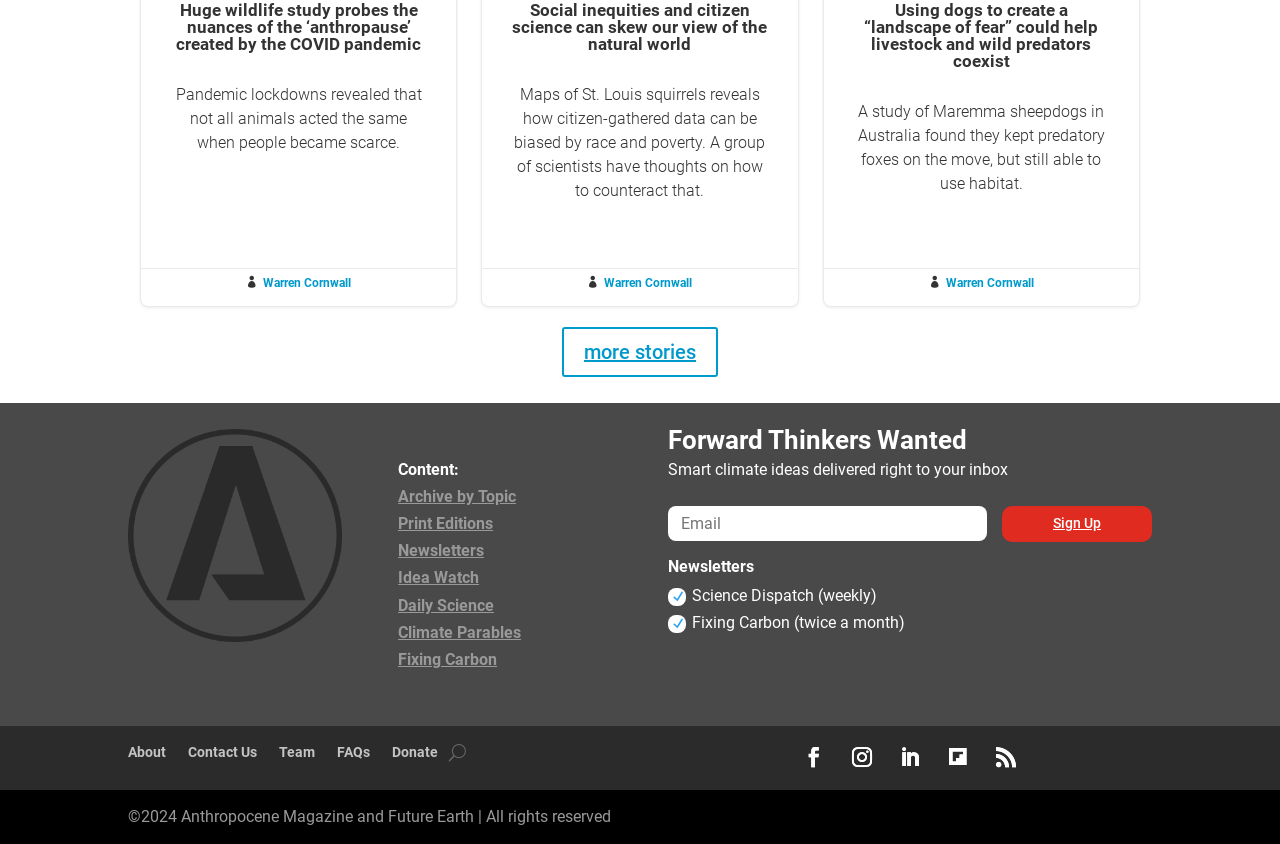Using the webpage screenshot, locate the HTML element that fits the following description and provide its bounding box: "Warren Cornwall".

[0.739, 0.327, 0.808, 0.343]